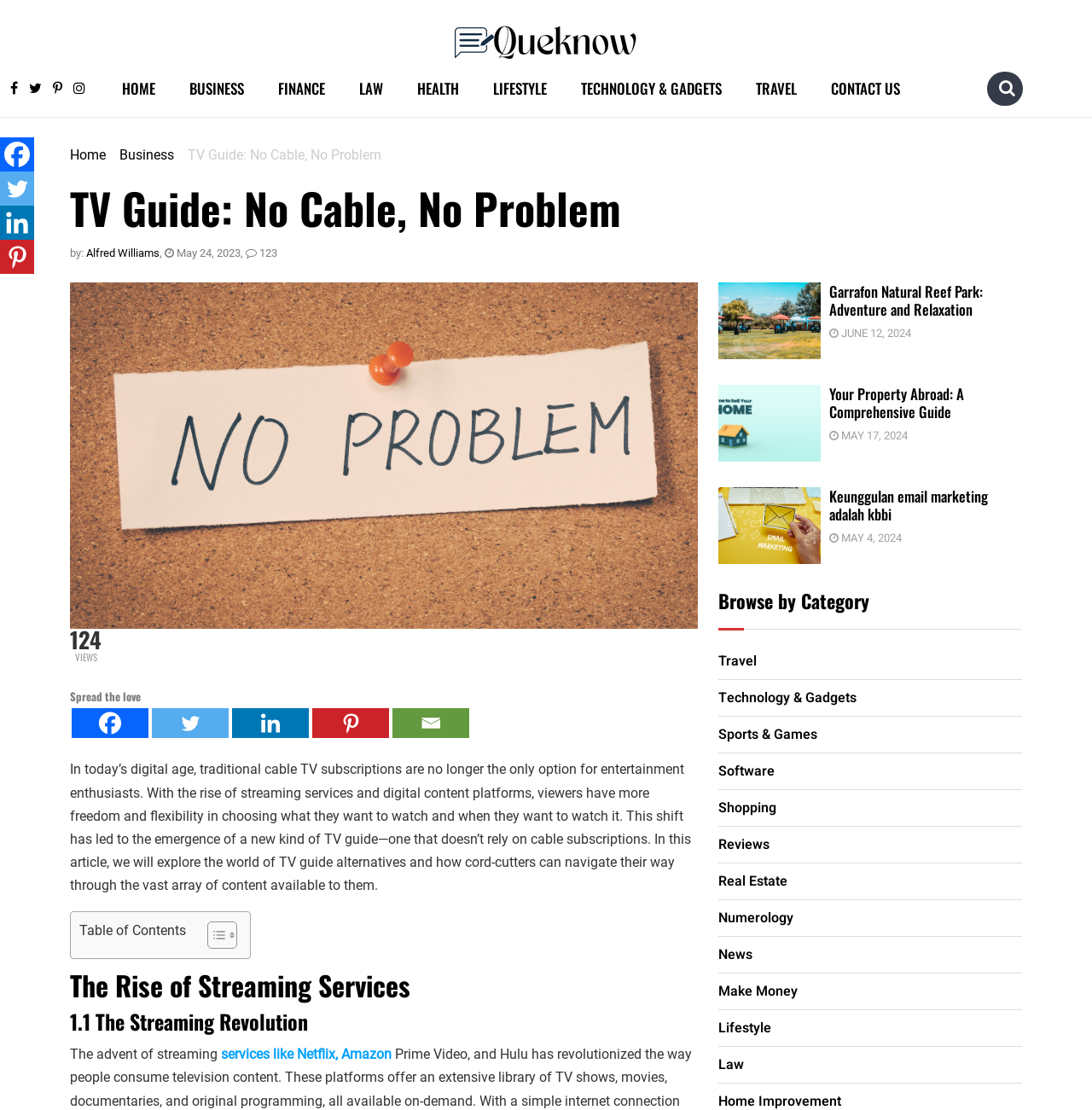Find the bounding box coordinates of the clickable area required to complete the following action: "Click on the Facebook link".

[0.066, 0.638, 0.136, 0.665]